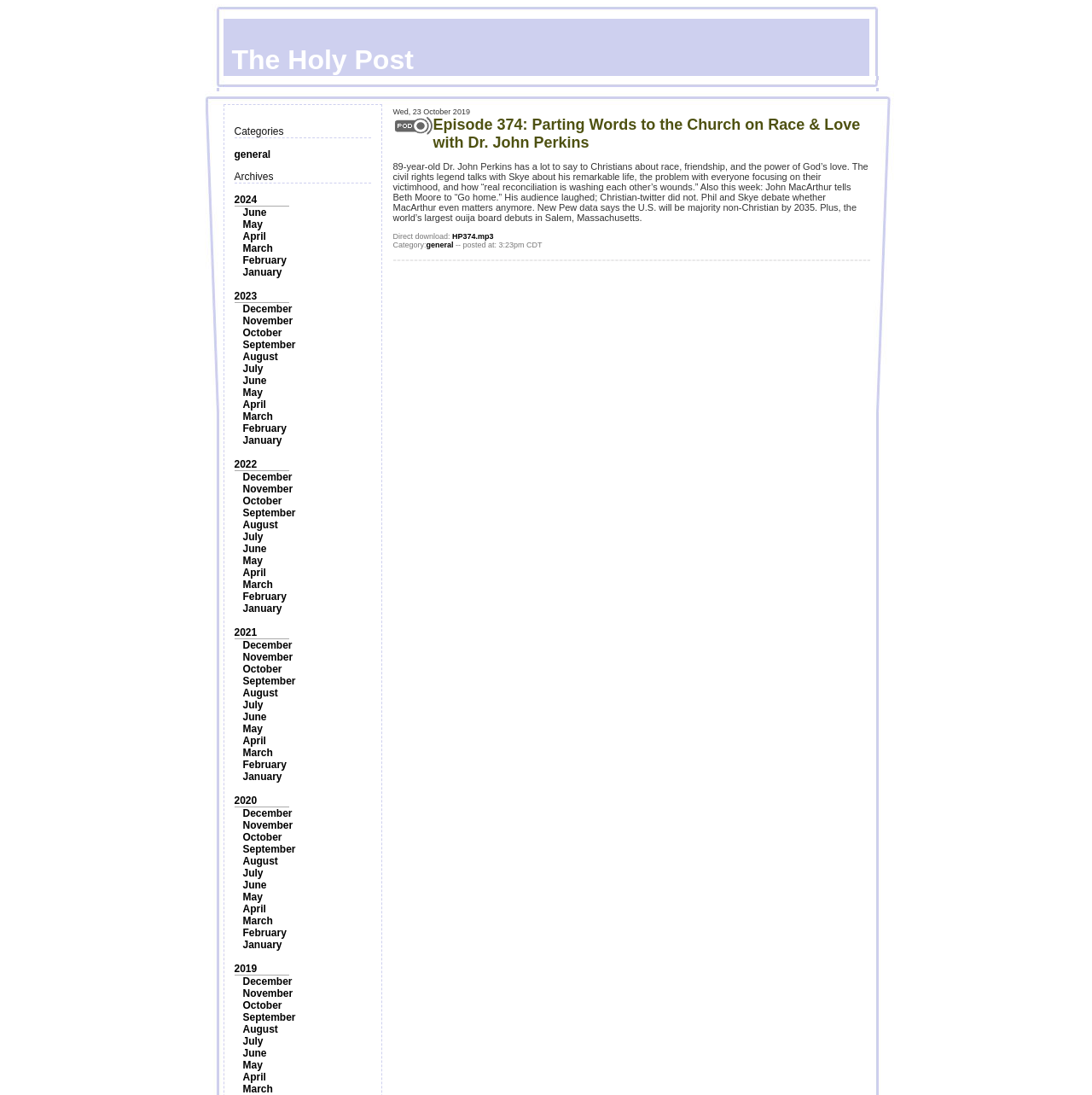Is there an image in the episode description?
Can you give a detailed and elaborate answer to the question?

I found an image in the episode description by looking at the image element with bounding box coordinates [0.36, 0.106, 0.396, 0.123] inside the table cell.